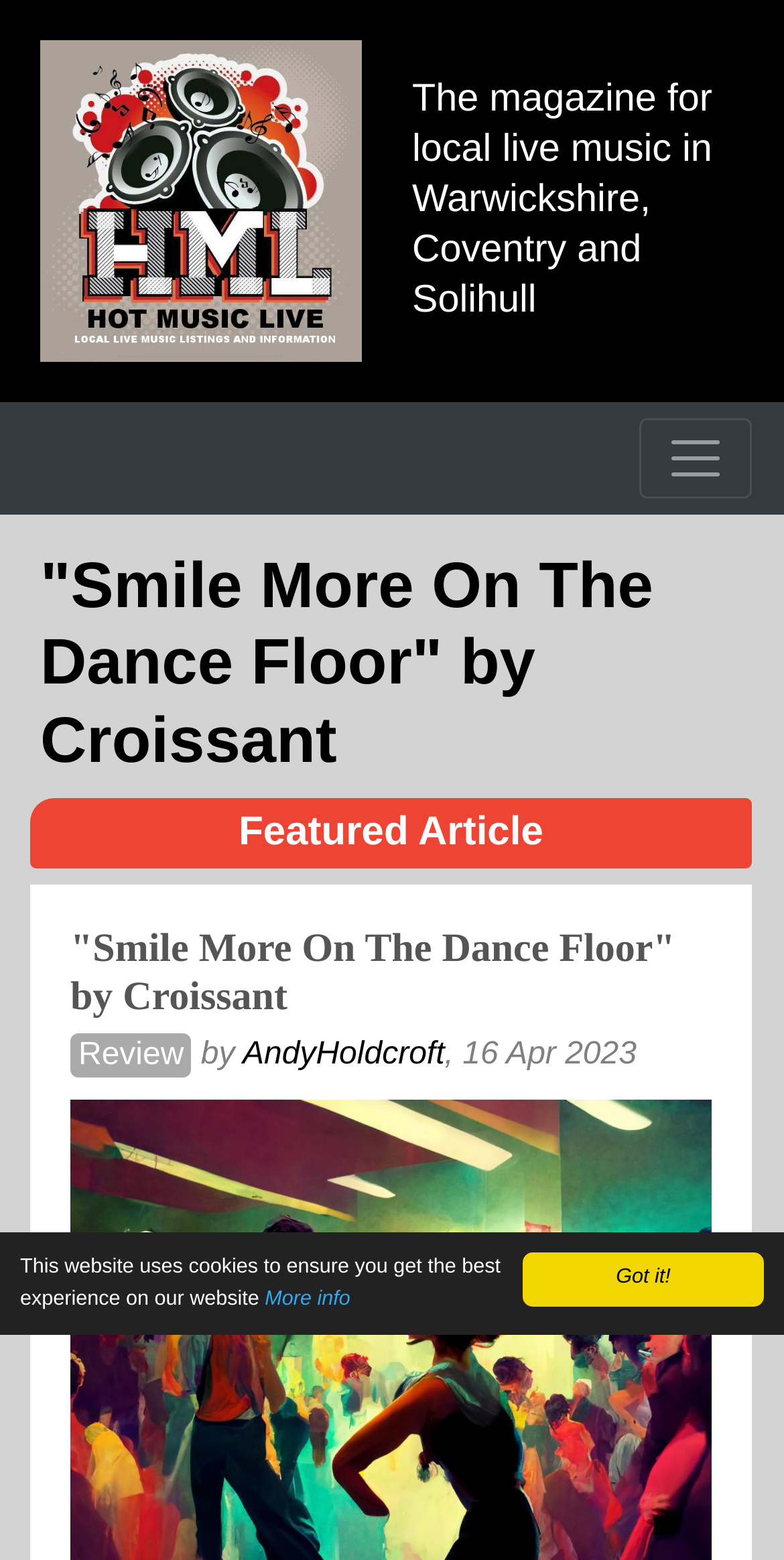Identify the bounding box of the UI component described as: "Got it!".

[0.667, 0.803, 0.974, 0.837]